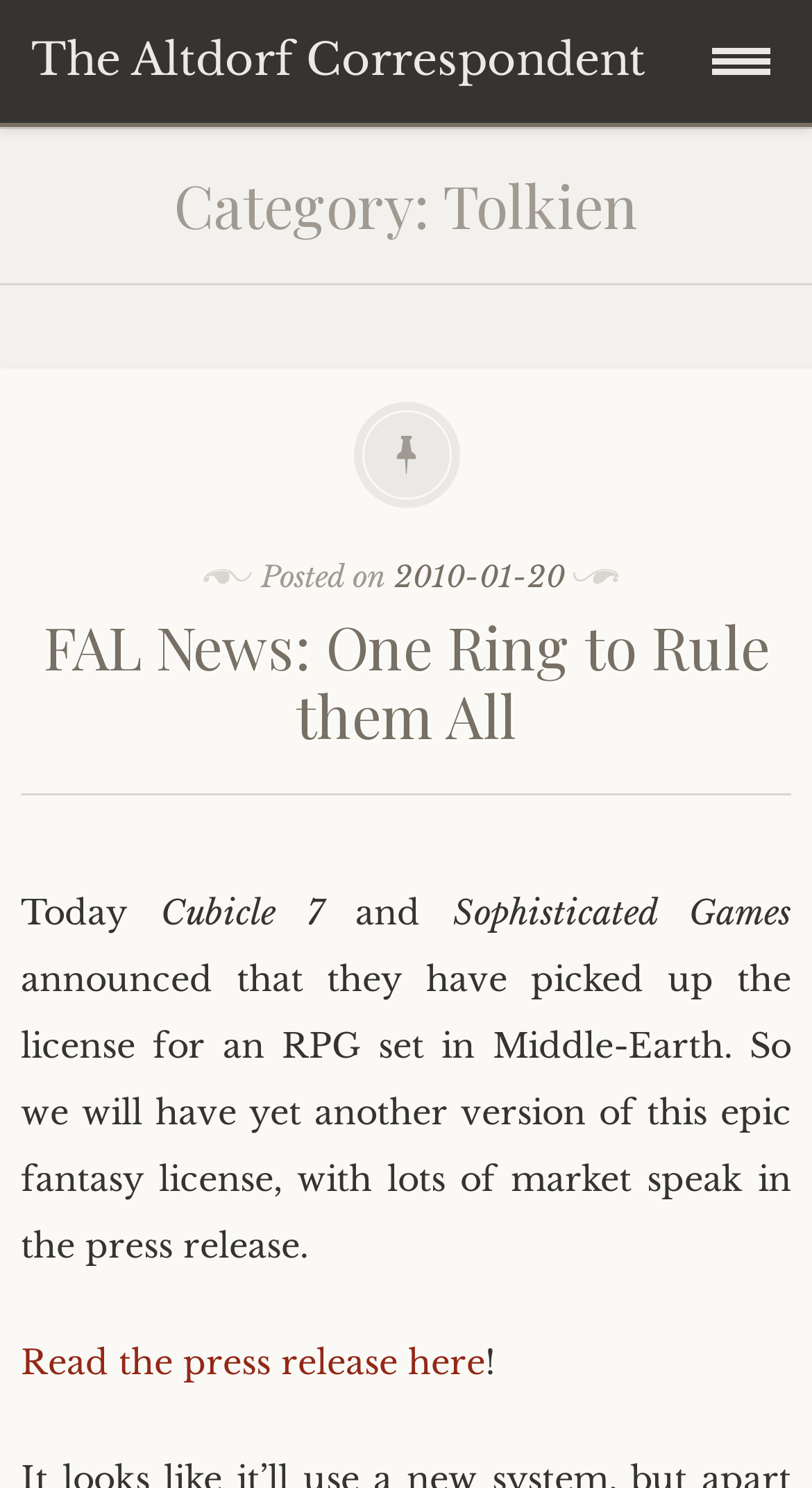What is the purpose of the 'Help wanted' link?
Refer to the image and provide a concise answer in one word or phrase.

To find help